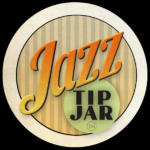Give a thorough and detailed caption for the image.

The image features a circular logo titled "Jazz Tip Jar," elegantly showcasing the word "Jazz" in a vibrant orange gradient that captures the lively essence of jazz music. Below it, in a bold, contrasting black font, the words "TIP JAR" stand out against a subtle green background, emphasizing the theme of support and appreciation for jazz musicians. The background of the logo consists of soft vertical stripes, giving it a classic and timeless feel, reminiscent of a vintage jazz club ambiance. This design invites patrons to contribute and support the jazz community, celebrating the artistry and improvisation that define the genre.